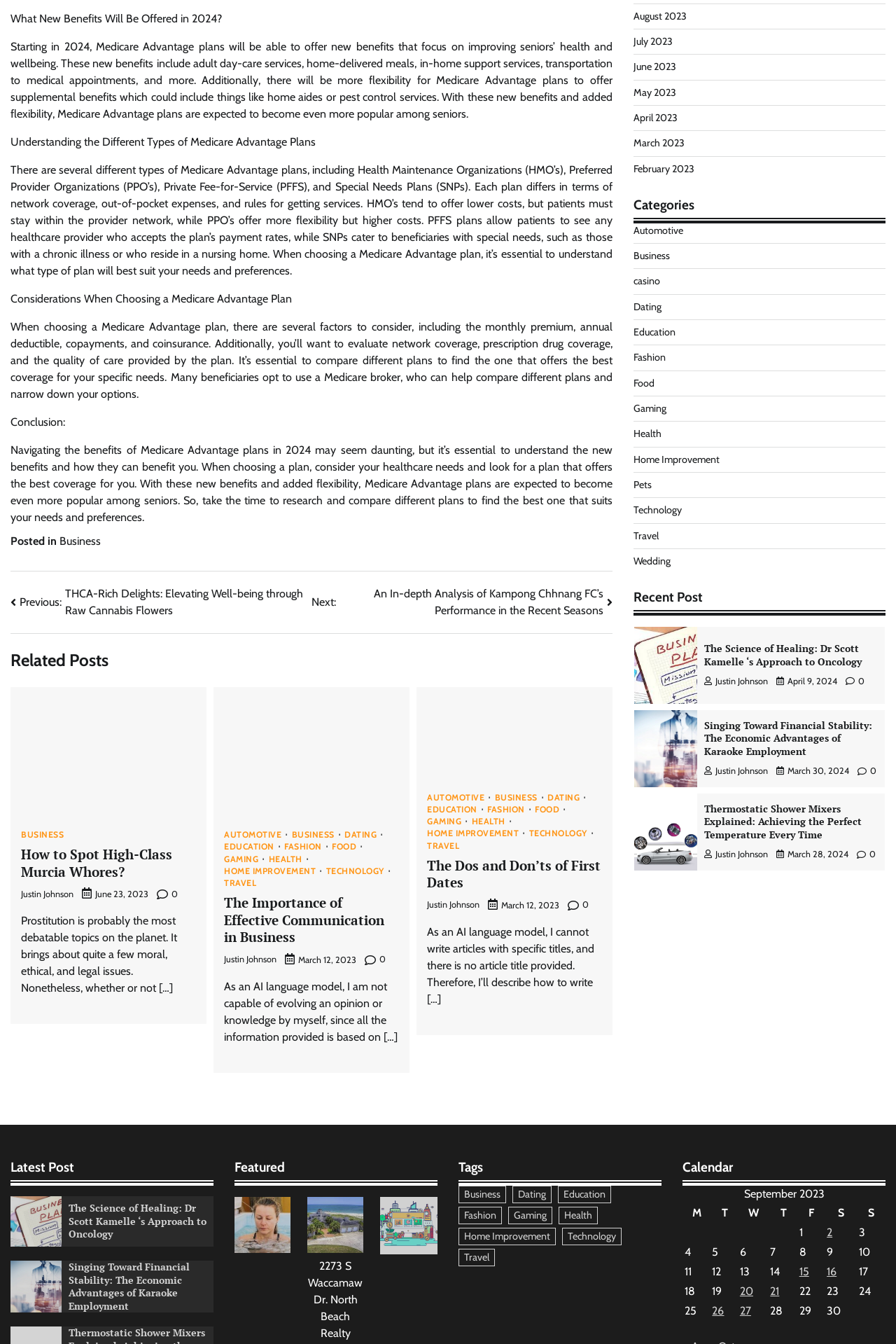What is the date of the third related post?
Analyze the image and provide a thorough answer to the question.

The date of the third related post, 'The Dos and Don’ts of First Dates', is March 12, 2023, which is mentioned below the title of the post.